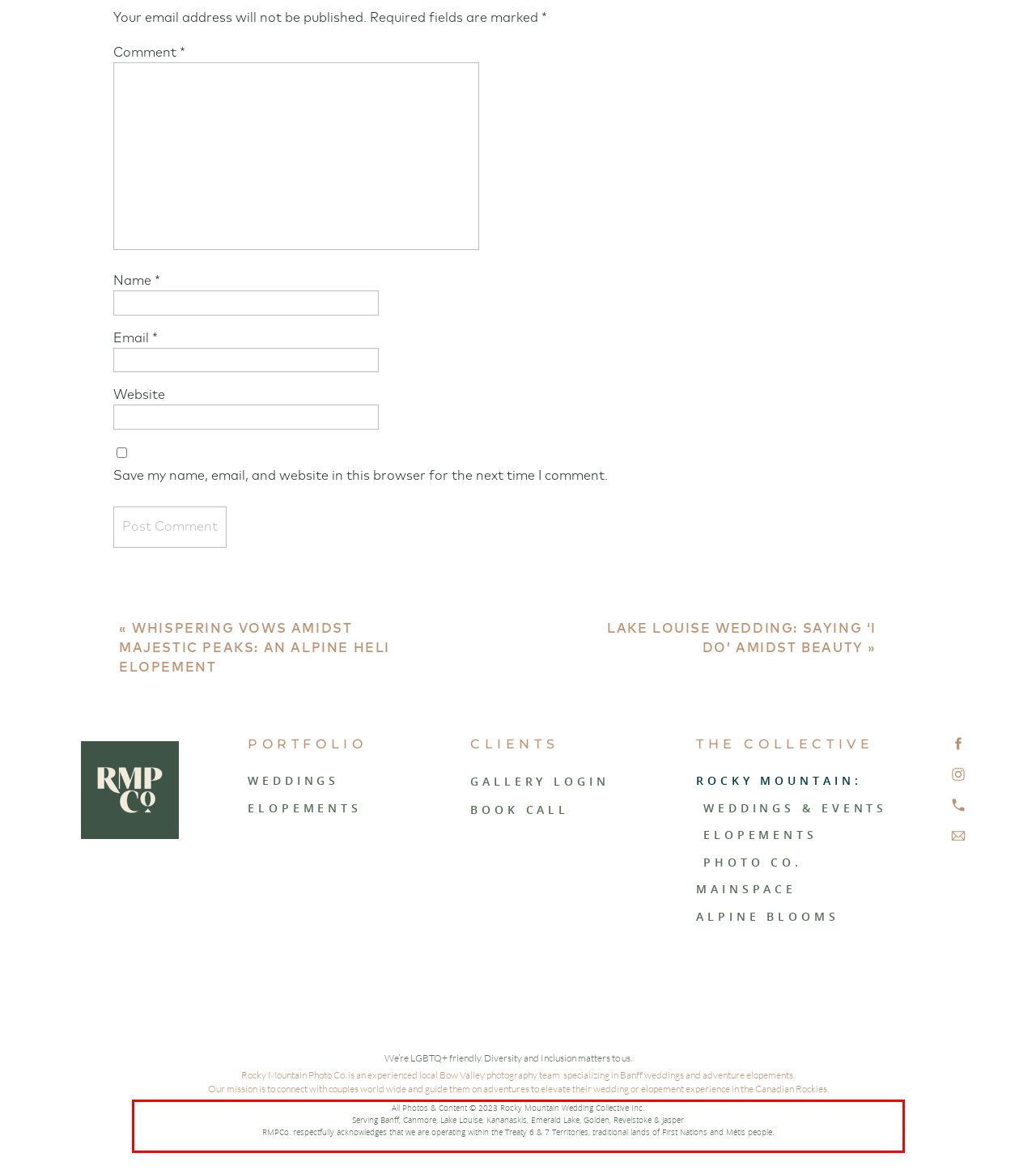Look at the screenshot of the webpage, locate the red rectangle bounding box, and generate the text content that it contains.

All Photos & Content © 2023 Rocky Mountain Wedding Collective Inc. Serving Banff, Canmore, Lake Louise, Kananaskis, Emerald Lake, Golden, Revelstoke & Jasper RMPCo. respectfully acknowledges that we are operating within the Treaty 6 & 7 Territories, traditional lands of First Nations and Métis people.